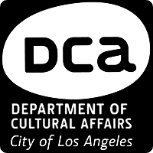What colors are used in the logo design?
Provide an in-depth and detailed explanation in response to the question.

The use of black and white in the design conveys a sense of professionalism and clarity, which is fitting for a government organization like the Department of Cultural Affairs.